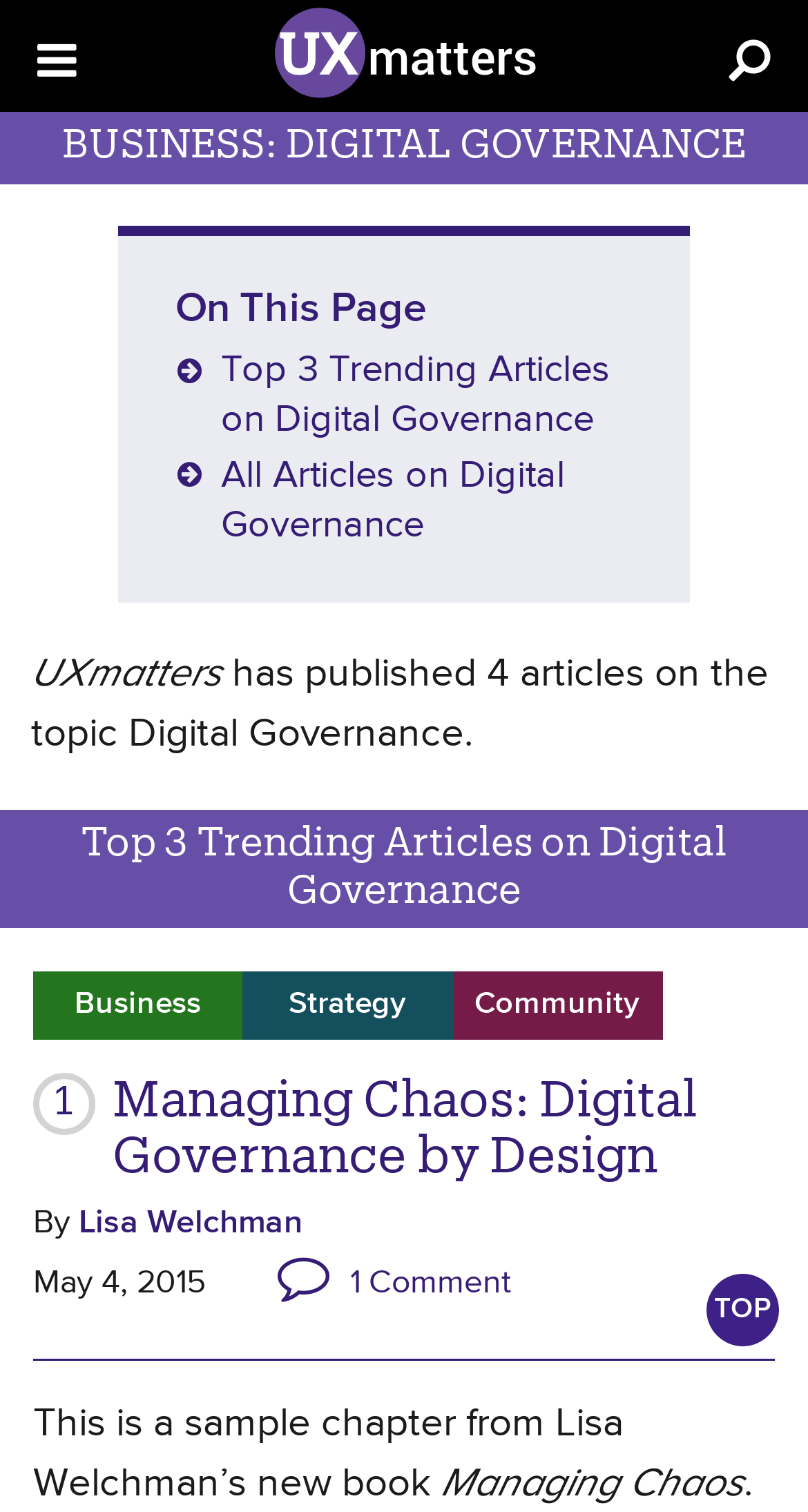Calculate the bounding box coordinates for the UI element based on the following description: "parent_node: Toggle navigation". Ensure the coordinates are four float numbers between 0 and 1, i.e., [left, top, right, bottom].

[0.335, 0.0, 0.665, 0.069]